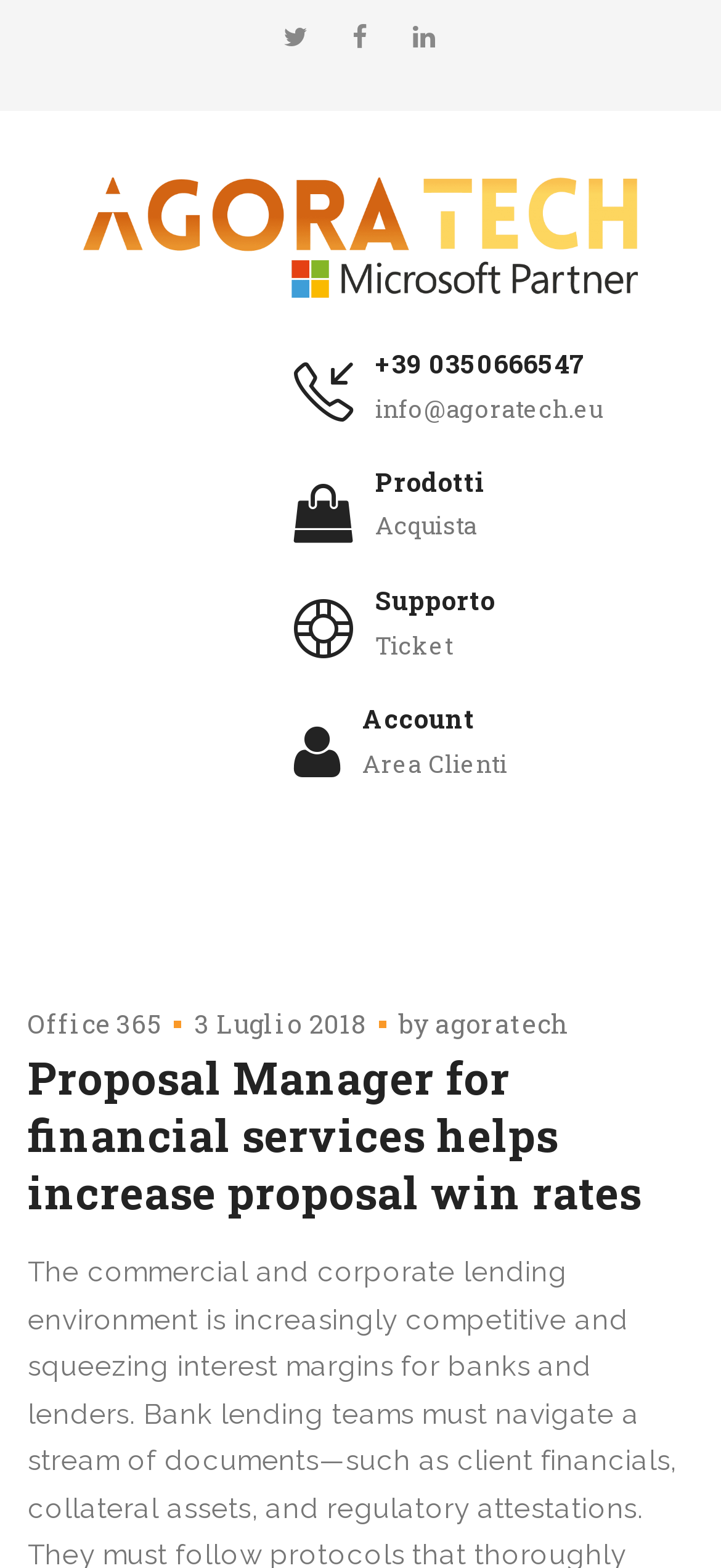Please answer the following question using a single word or phrase: What is the name of the company?

Agora Tech